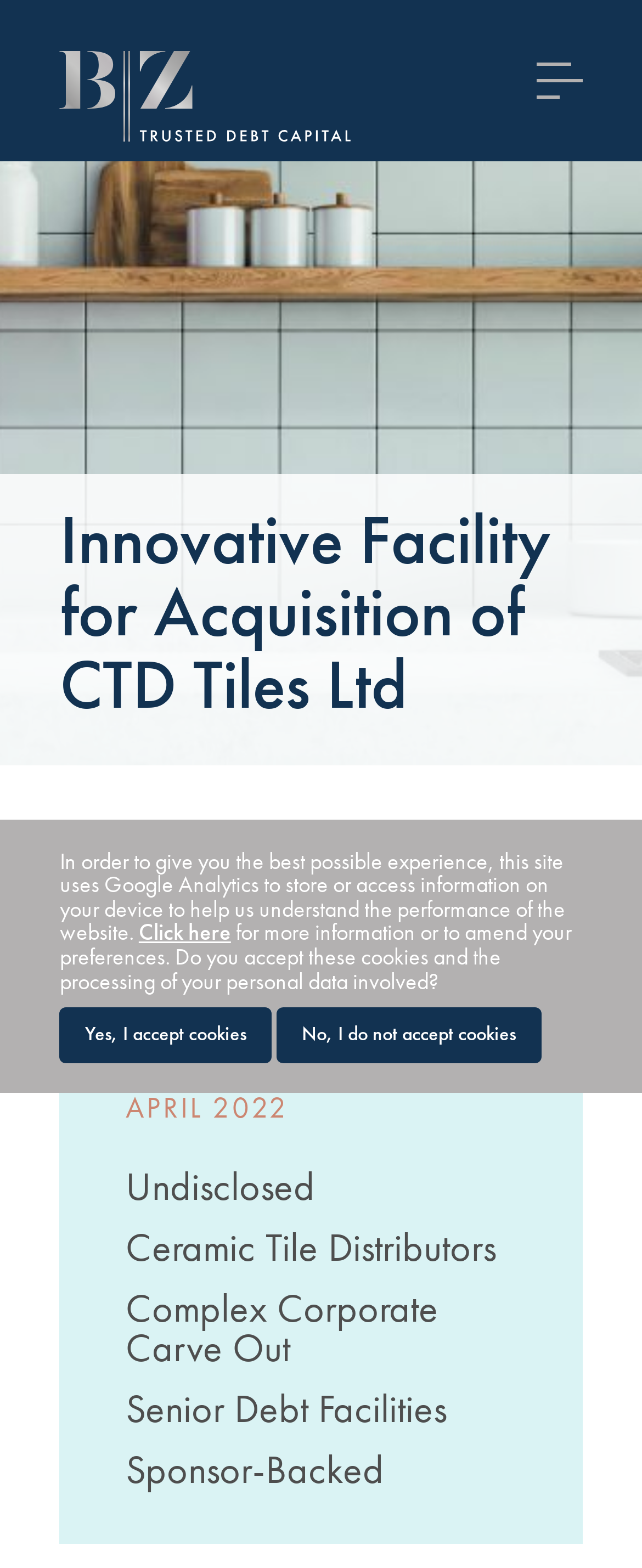Given the content of the image, can you provide a detailed answer to the question?
What is the type of facility acquired?

The type of facility acquired can be found in the heading element with the text 'Innovative Facility for Acquisition of CTD Tiles Ltd' which is located at the top of the webpage.